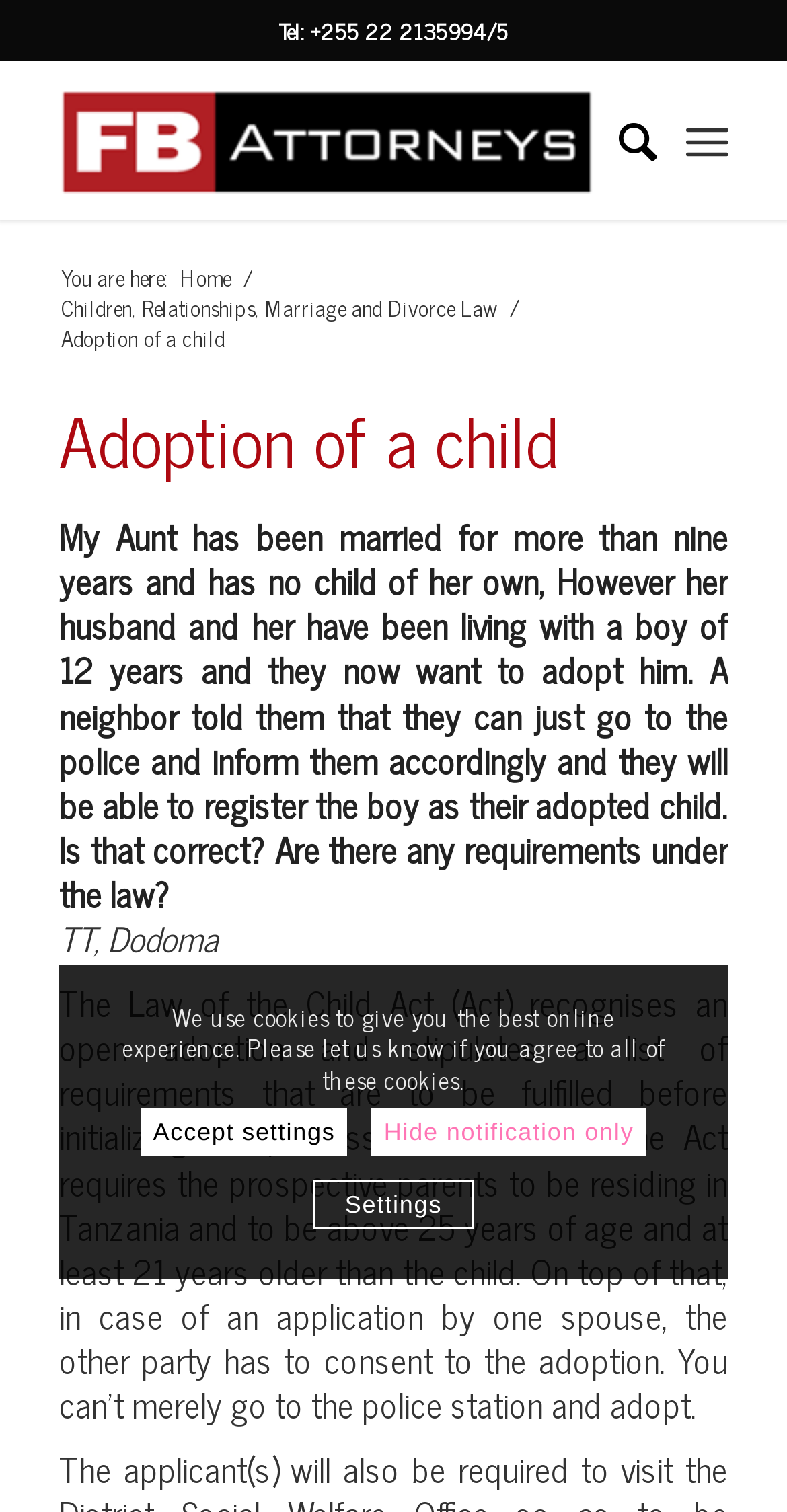Determine the bounding box coordinates of the element's region needed to click to follow the instruction: "Go to the Home page". Provide these coordinates as four float numbers between 0 and 1, formatted as [left, top, right, bottom].

[0.221, 0.173, 0.301, 0.194]